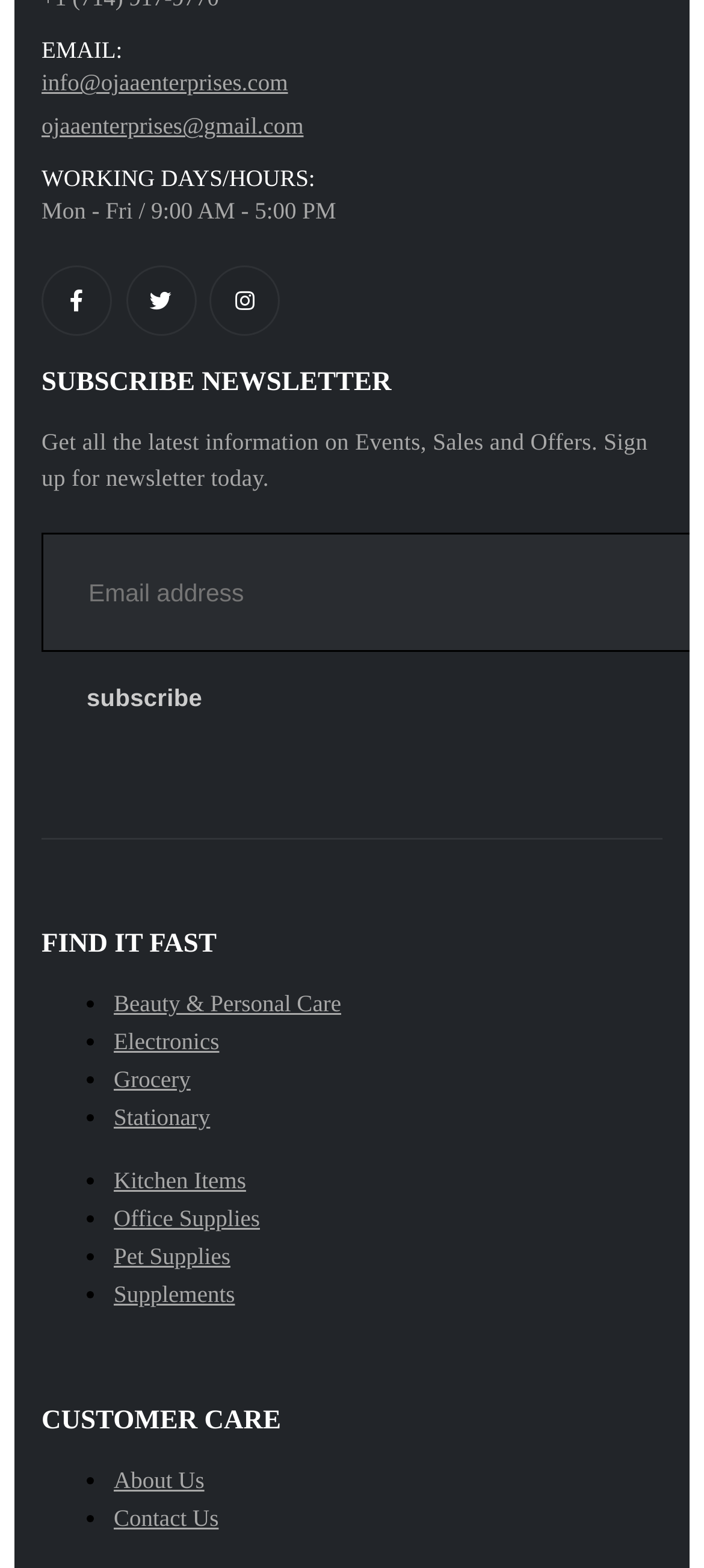What categories of products can be found on the website?
From the details in the image, answer the question comprehensively.

The categories of products can be found in the 'FIND IT FAST' section, which lists several categories including 'Beauty & Personal Care', 'Electronics', 'Grocery', and more. These categories are likely links to product pages or sections on the website.